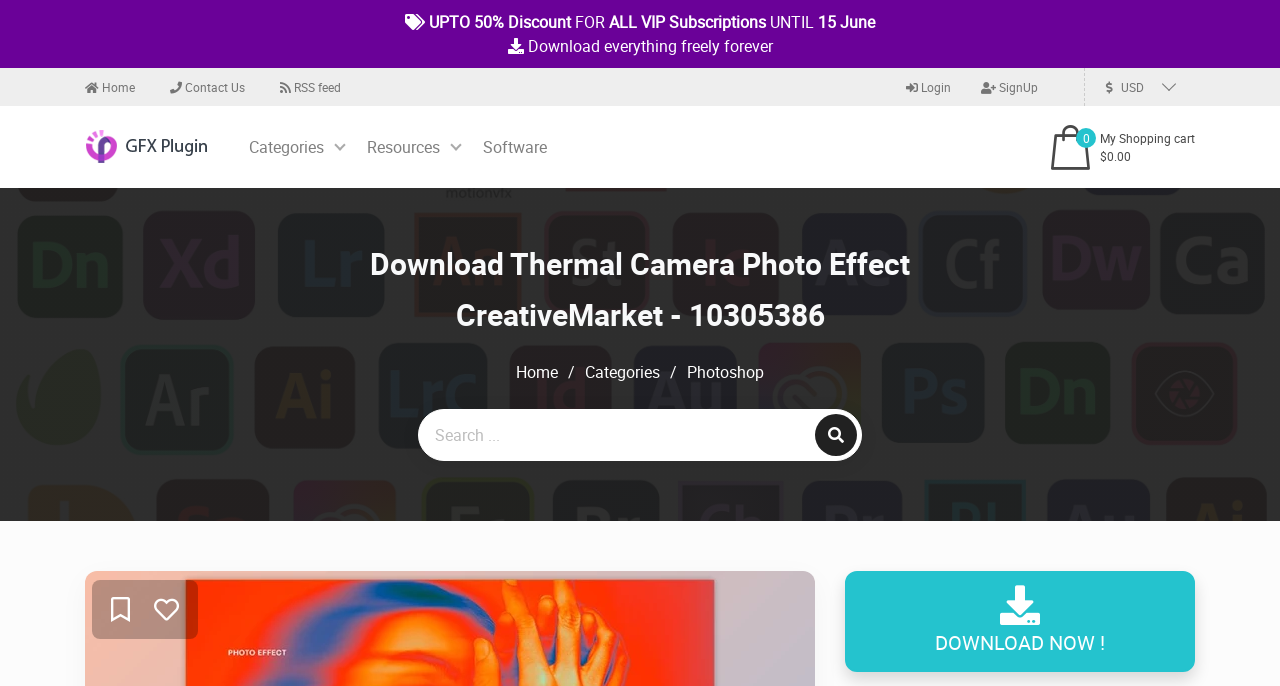What is the type of plugin or software mentioned on the webpage?
Provide an in-depth answer to the question, covering all aspects.

The webpage mentions 'Photoshop' as a category, which suggests that the plugin or software being referred to is related to Photoshop.